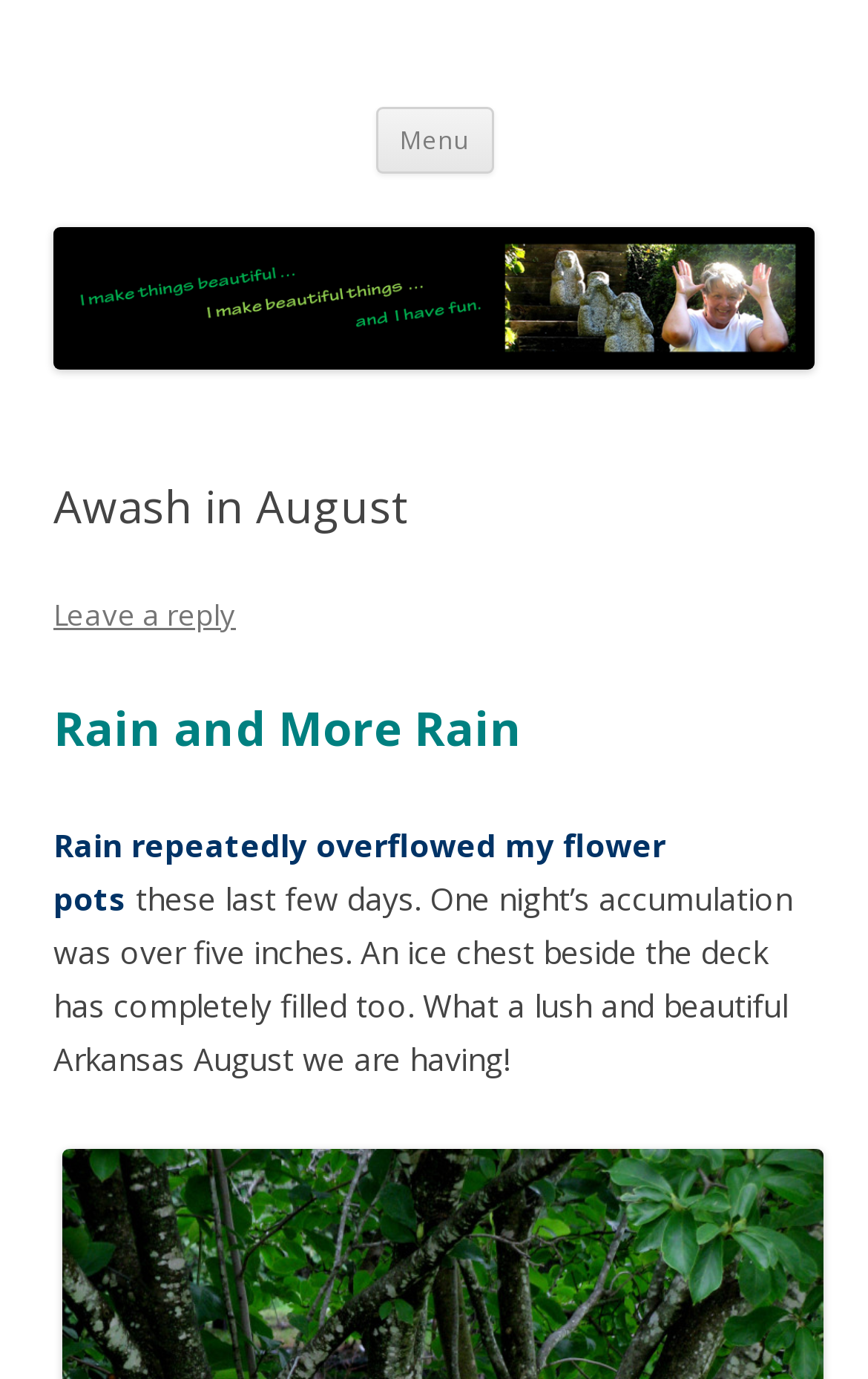What is the author's profession?
Deliver a detailed and extensive answer to the question.

Based on the webpage, the author's profession can be found in the heading 'Artist, Wordsmith & Everyday Poet' which is located below the author's name 'JO LIGHTFOOT'.